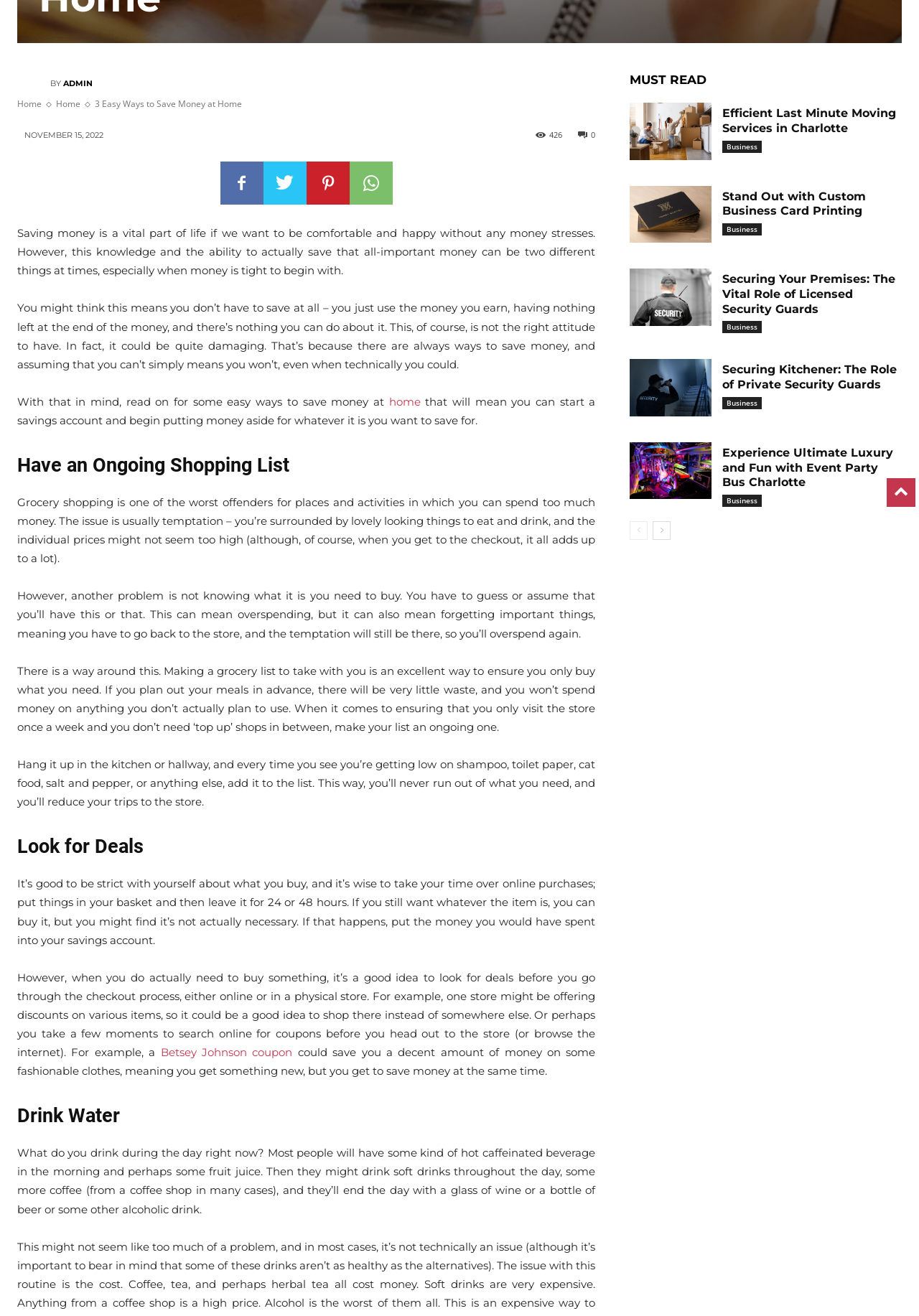Using the webpage screenshot and the element description parent_node: Email * name="ninja_forms_field_19", determine the bounding box coordinates. Specify the coordinates in the format (top-left x, top-left y, bottom-right x, bottom-right y) with values ranging from 0 to 1.

None